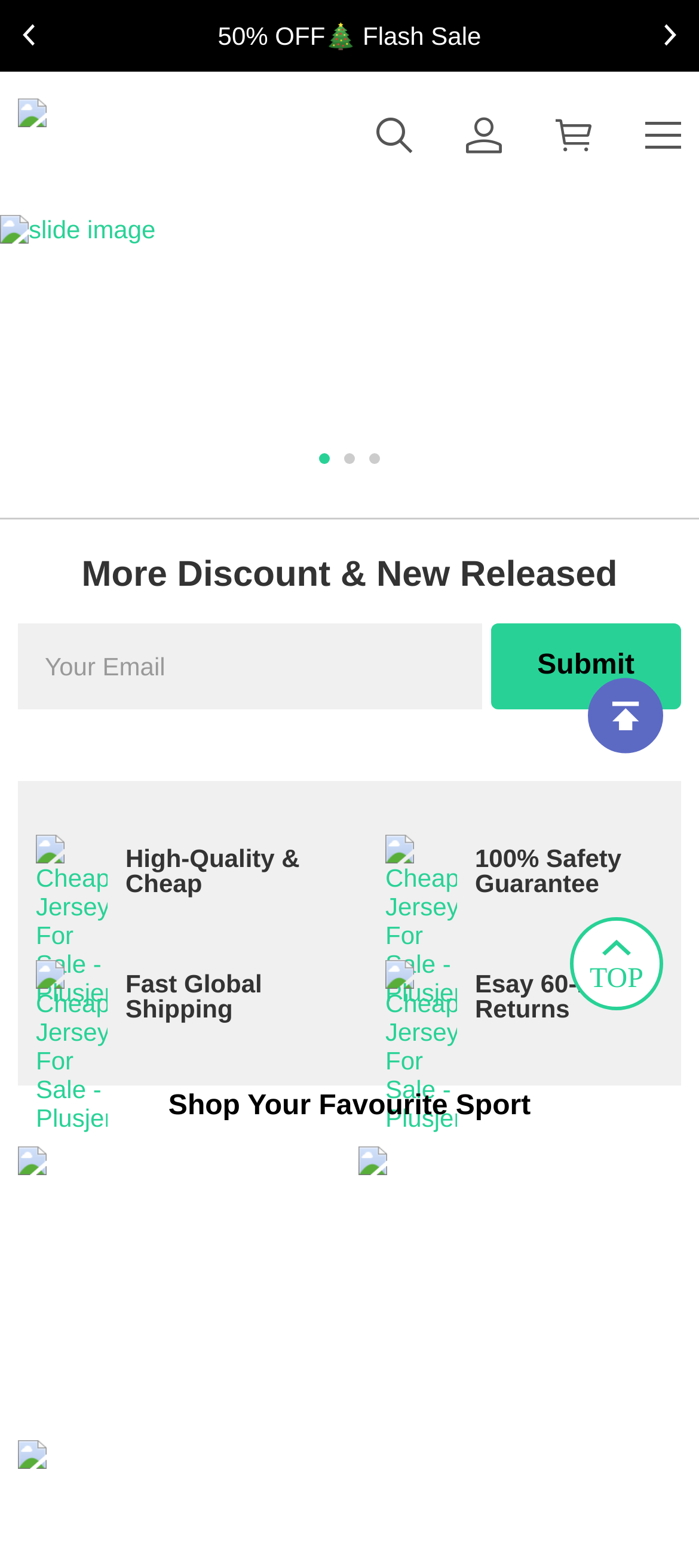Please locate the UI element described by "Submit" and provide its bounding box coordinates.

[0.702, 0.398, 0.974, 0.453]